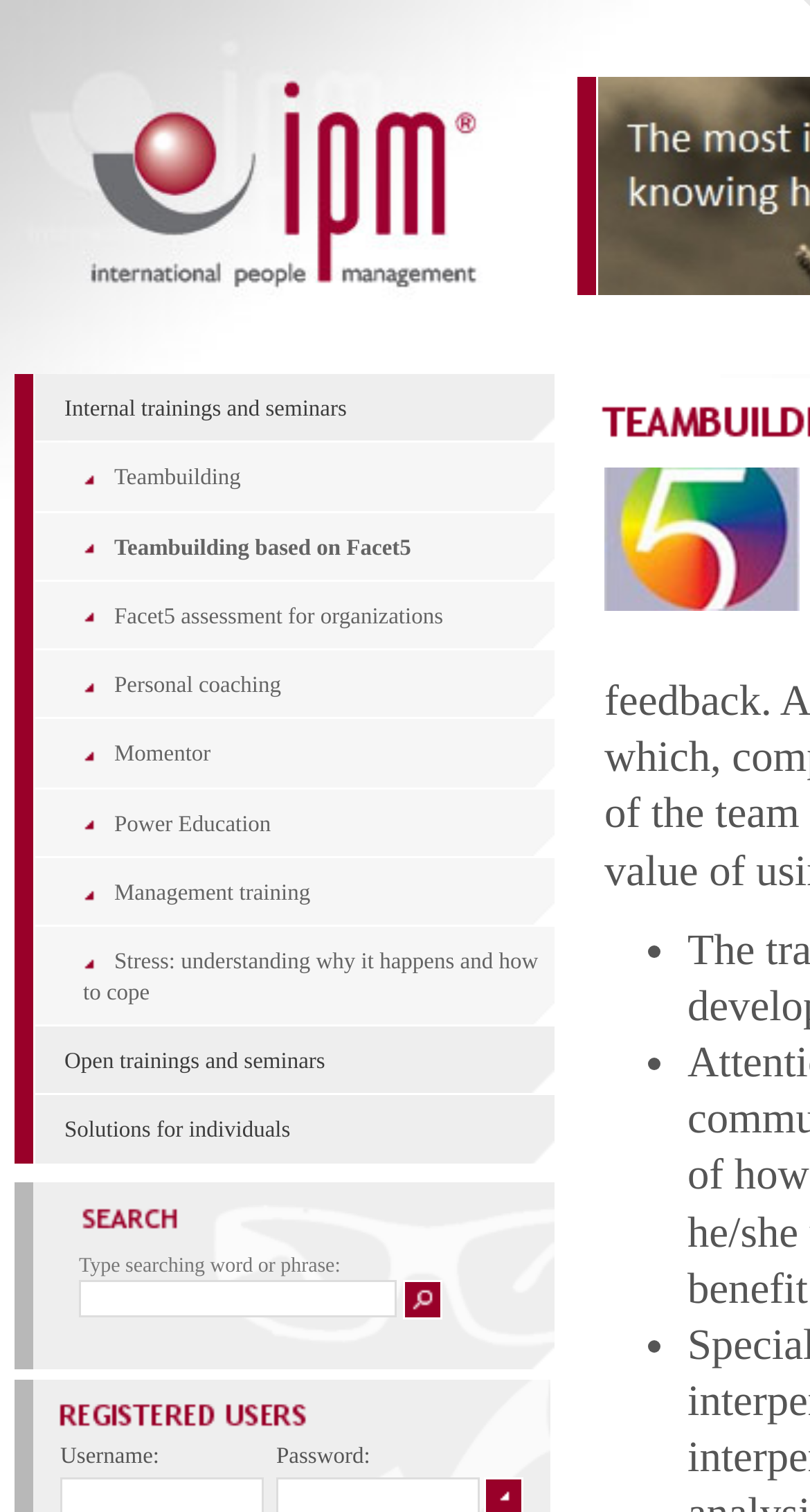Can you provide the bounding box coordinates for the element that should be clicked to implement the instruction: "Search for a training or seminar"?

[0.097, 0.847, 0.49, 0.871]